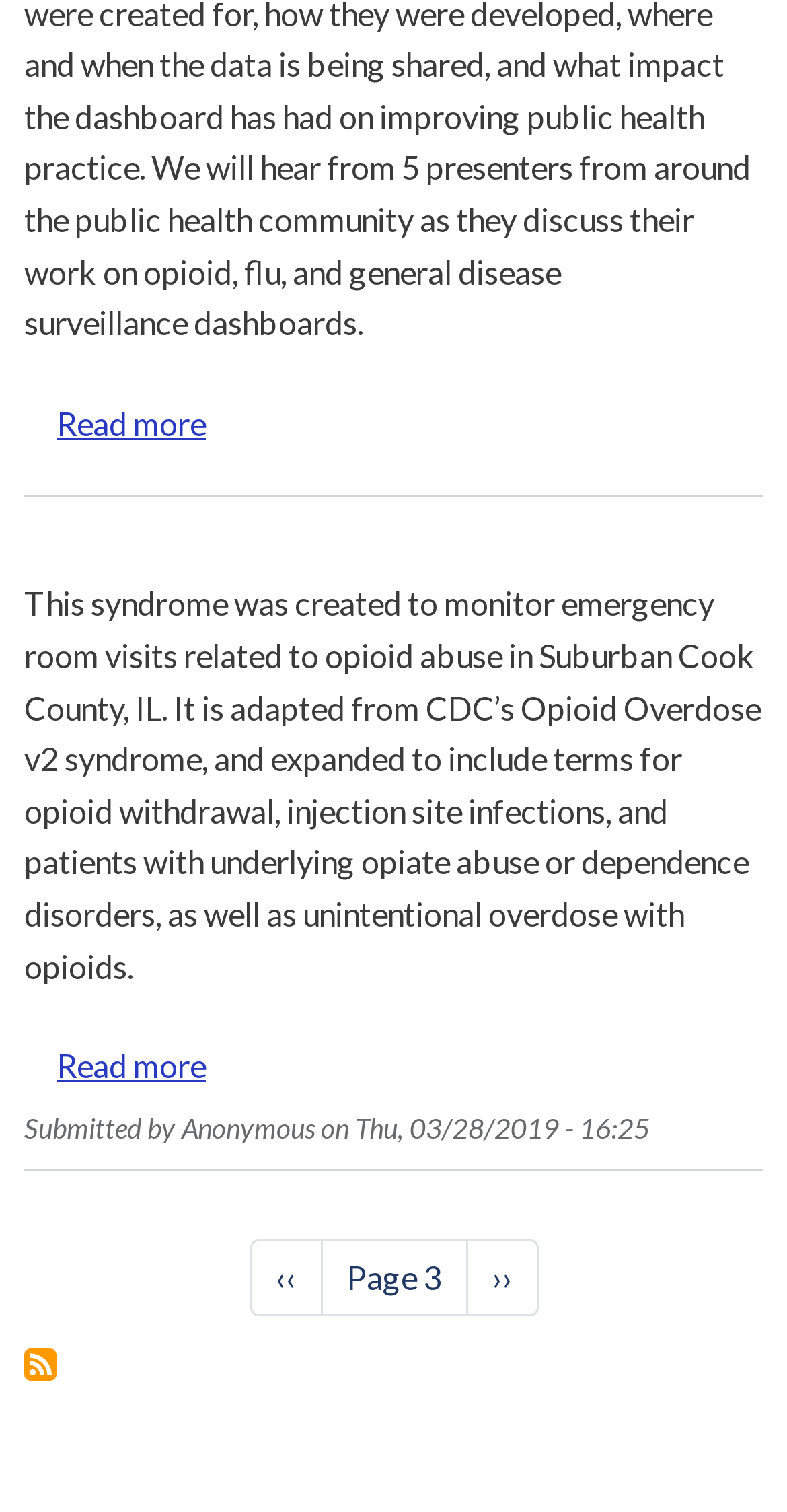What is the current page number?
Could you please answer the question thoroughly and with as much detail as possible?

The StaticText element with the text 'Page 3' is located within the navigation element, indicating that the current page number is 3.